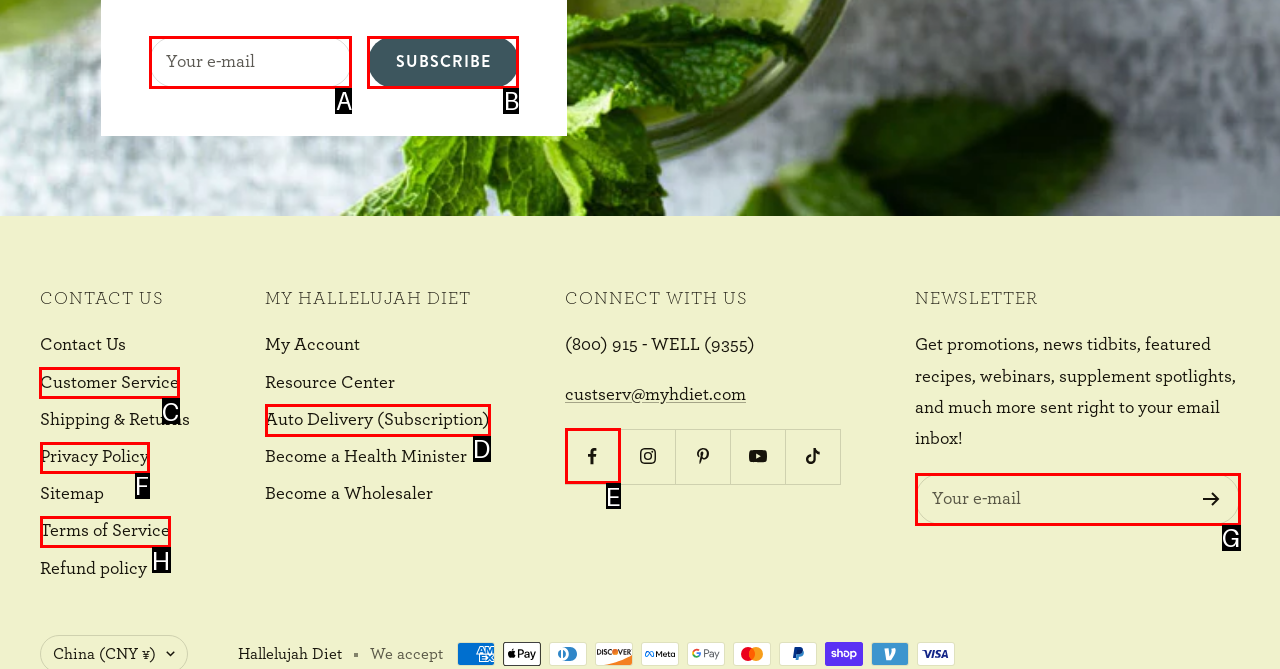Select the proper UI element to click in order to perform the following task: Contact customer service. Indicate your choice with the letter of the appropriate option.

C